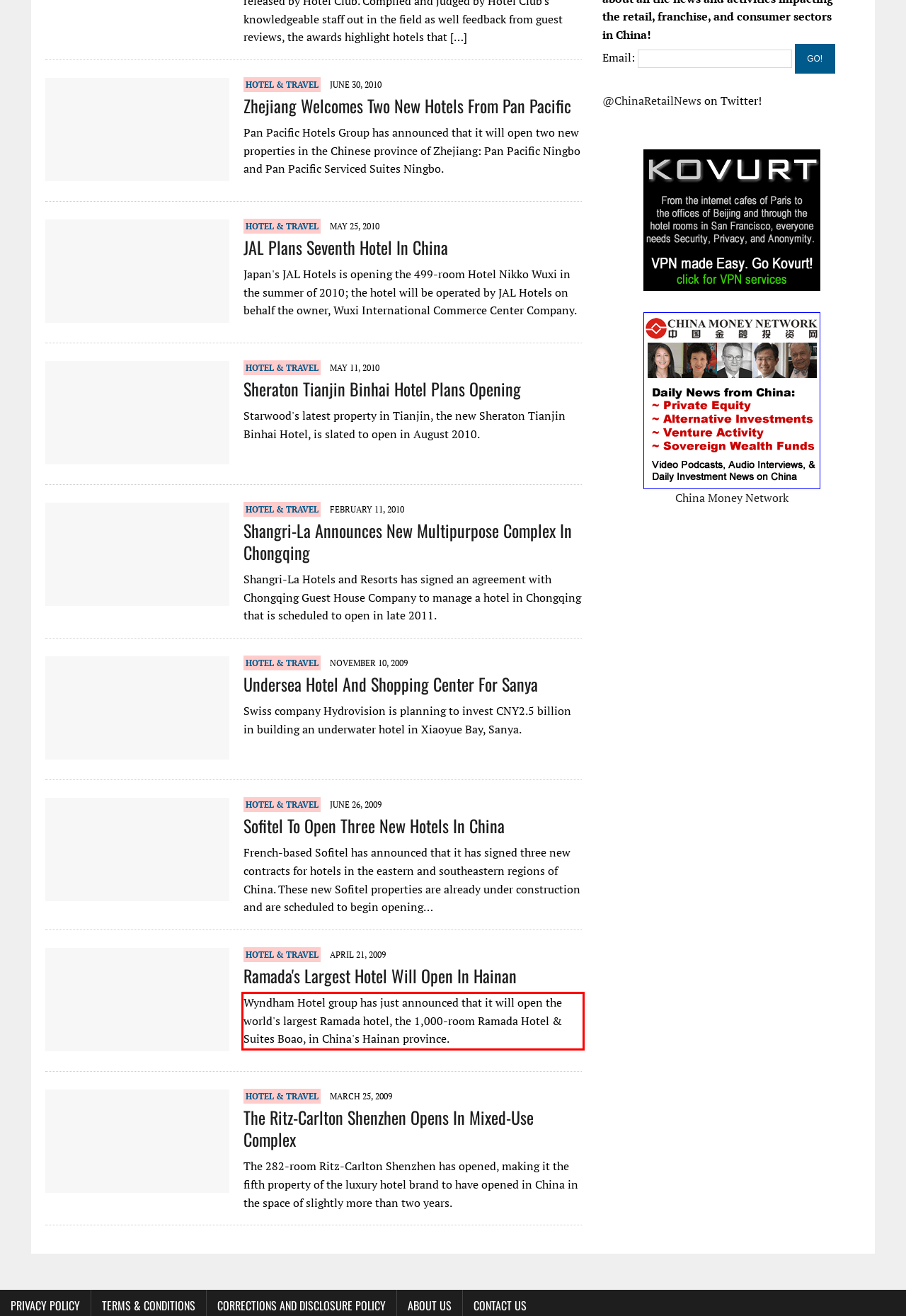With the provided screenshot of a webpage, locate the red bounding box and perform OCR to extract the text content inside it.

Wyndham Hotel group has just announced that it will open the world's largest Ramada hotel, the 1,000-room Ramada Hotel & Suites Boao, in China's Hainan province.